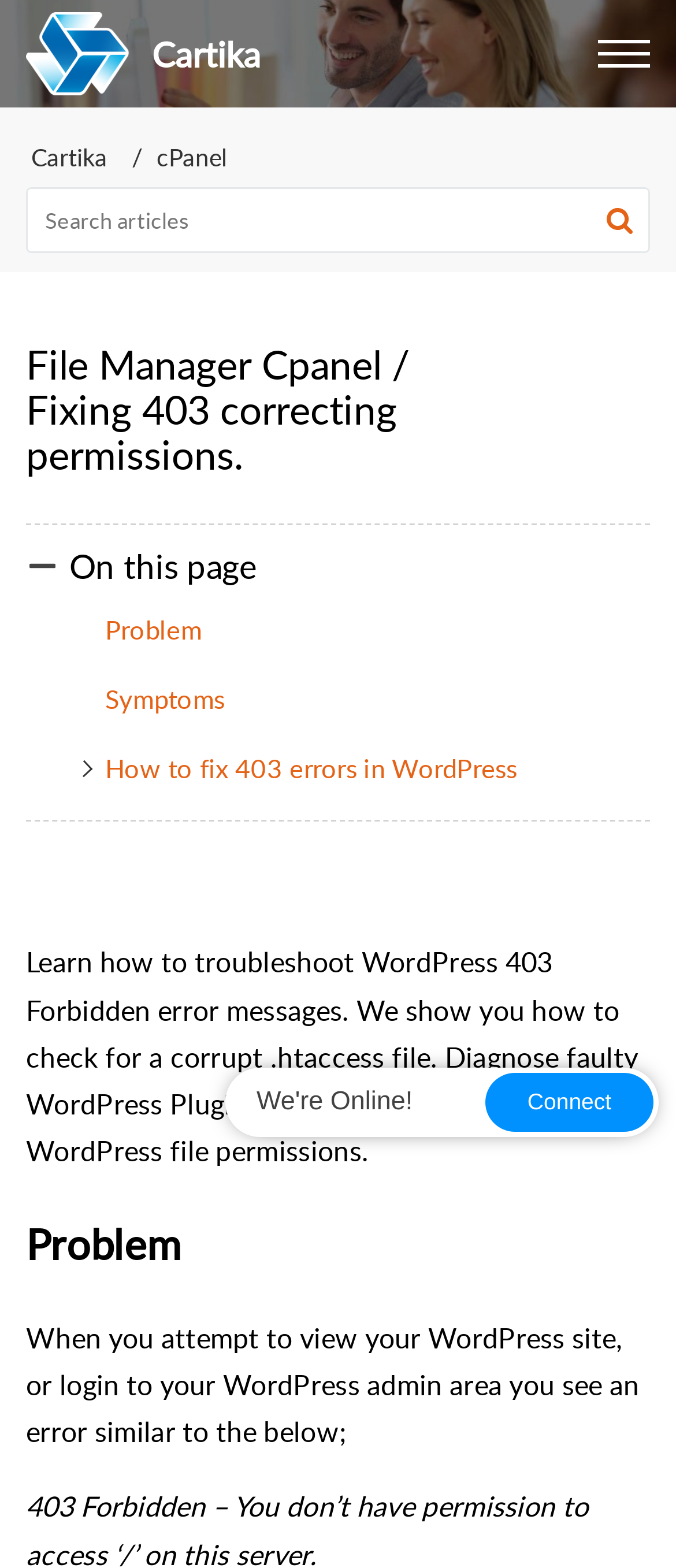What is the purpose of the search bar?
Please respond to the question with as much detail as possible.

The search bar is located at the top of the webpage, and it has a placeholder text 'Search articles', which implies that its purpose is to allow users to search for specific articles or content within the website.